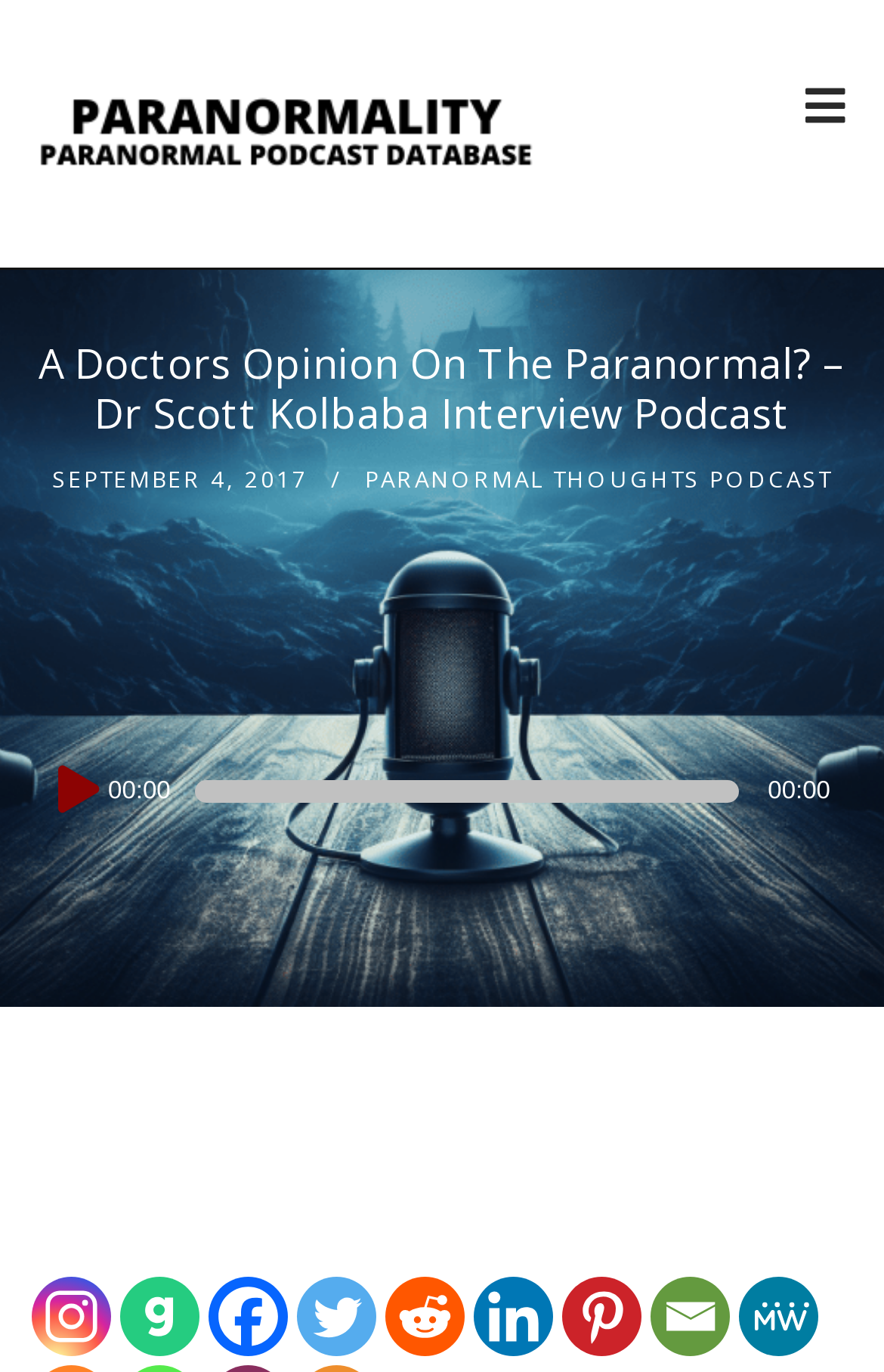Specify the bounding box coordinates of the area that needs to be clicked to achieve the following instruction: "Visit Paranormality Radio".

[0.03, 0.0, 0.615, 0.196]